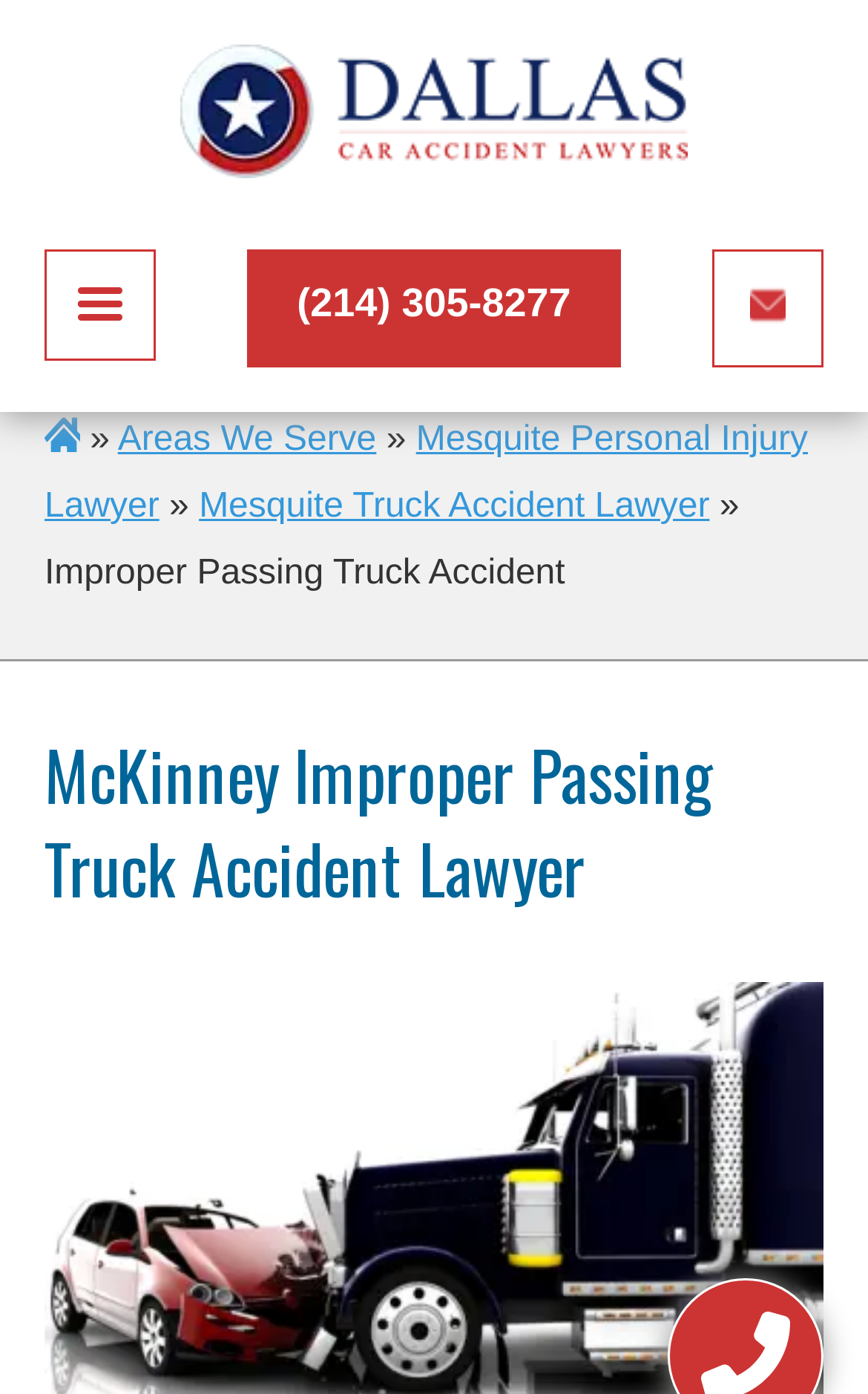Reply to the question with a single word or phrase:
How many form fields are required on the webpage?

4